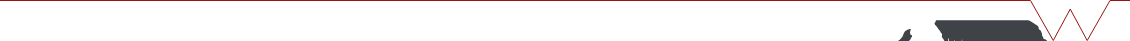Answer in one word or a short phrase: 
What is the topic of the book edited by Dominic Kelly and Wyn Grant?

international trade policy